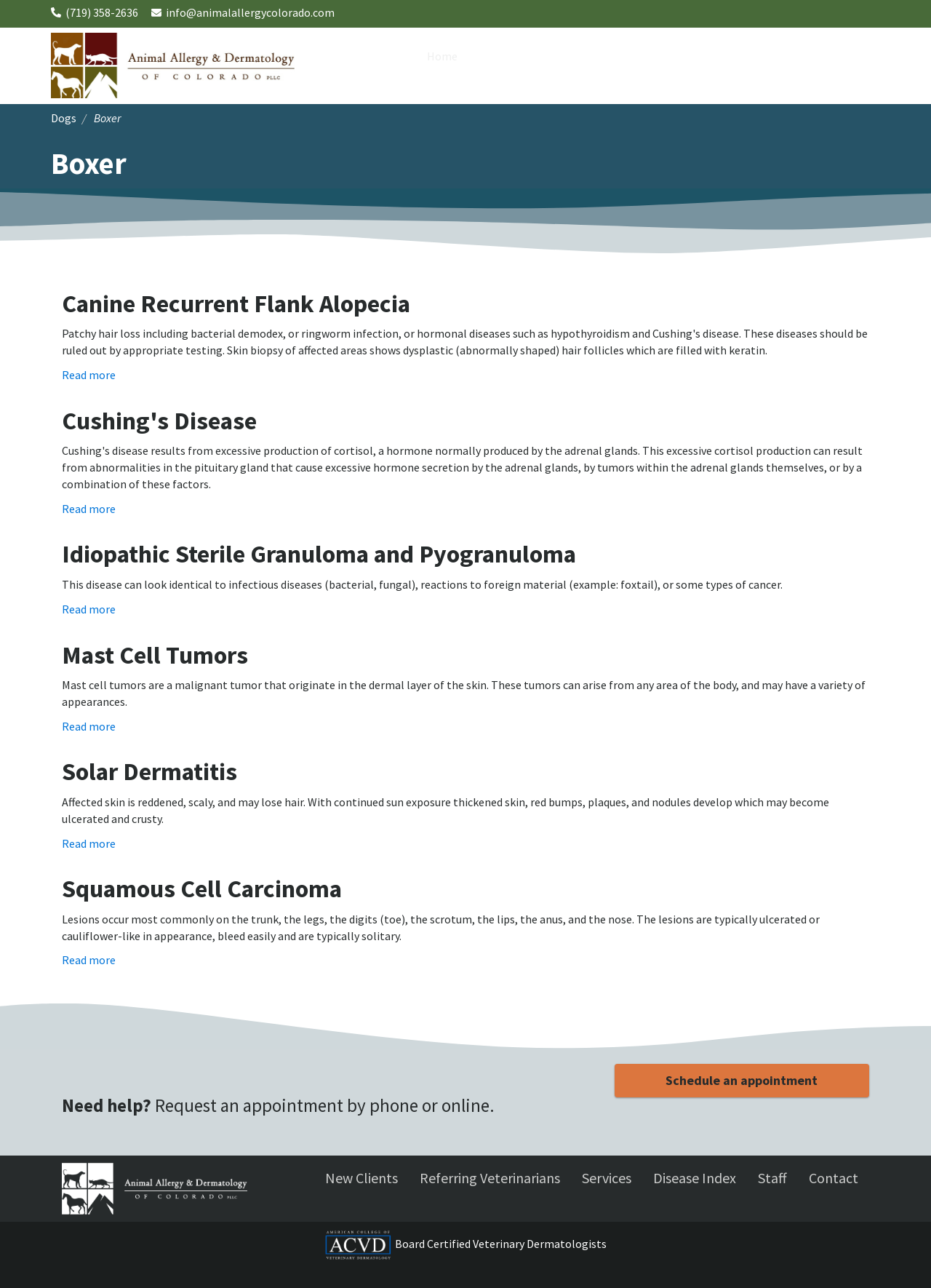What is the name of the organization mentioned in the footer?
From the details in the image, answer the question comprehensively.

The footer element with ID 11 contains a link with the text 'Animal Allergy & Dermatology Logo', which suggests that this is the name of the organization.